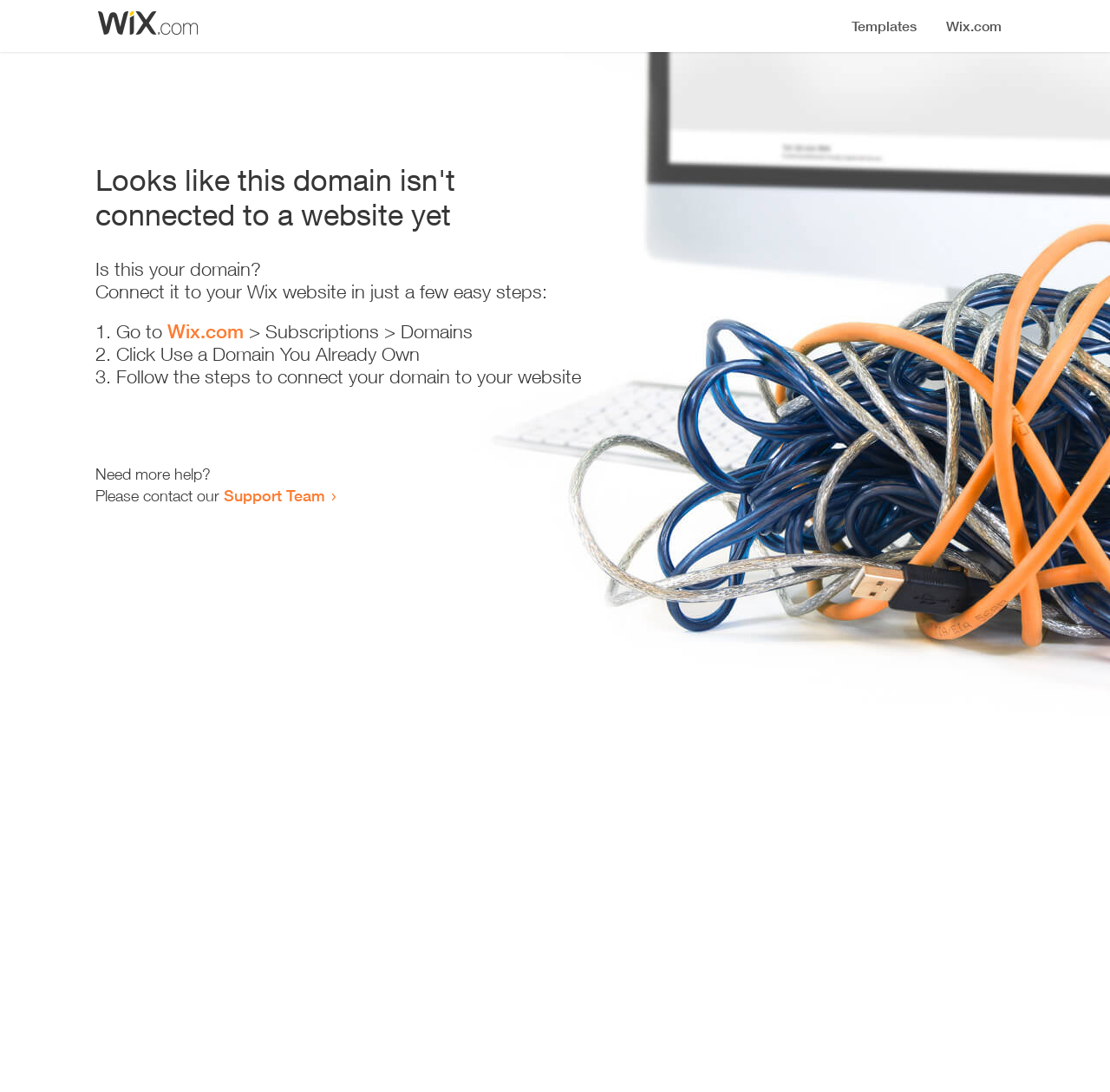Find and generate the main title of the webpage.

Looks like this domain isn't
connected to a website yet